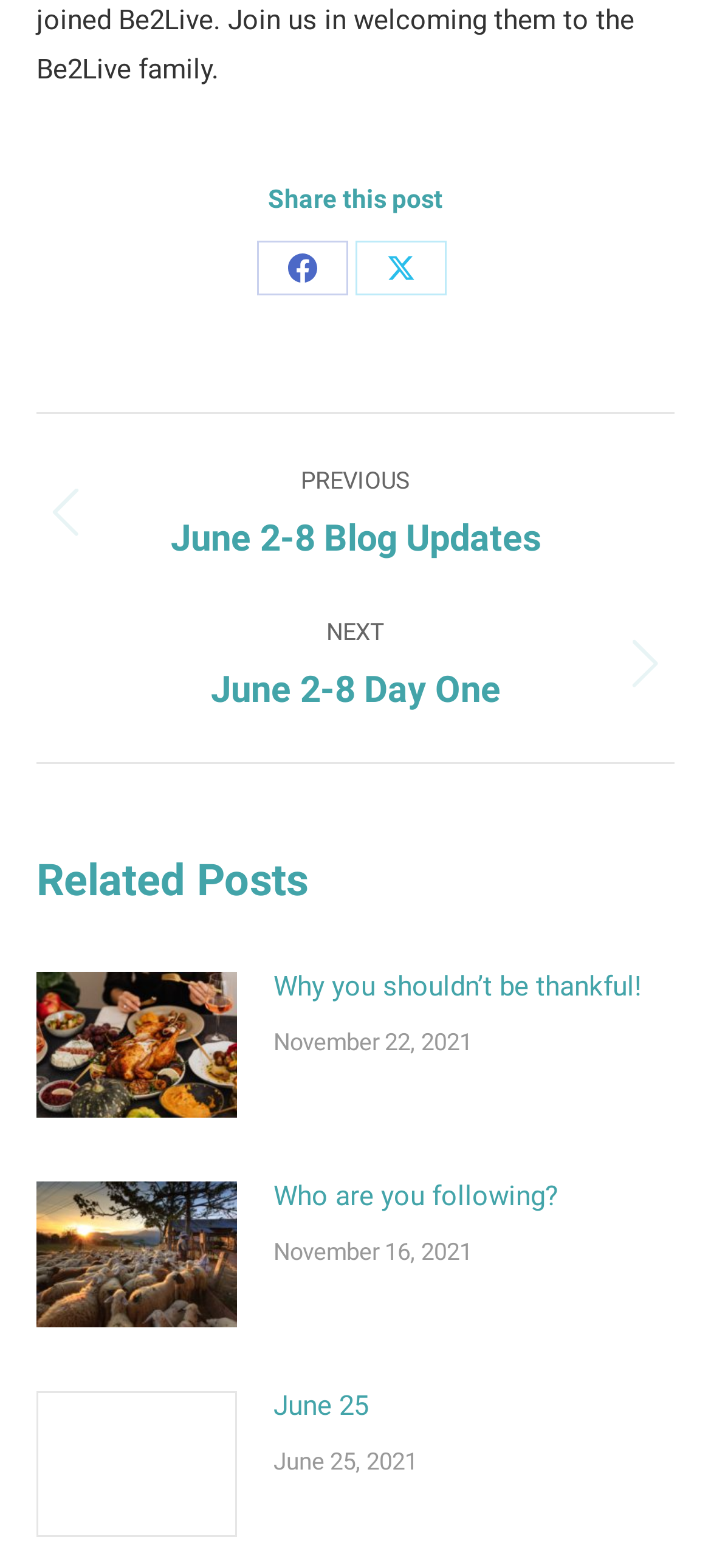From the webpage screenshot, predict the bounding box of the UI element that matches this description: "Who are you following?".

[0.385, 0.747, 0.785, 0.779]